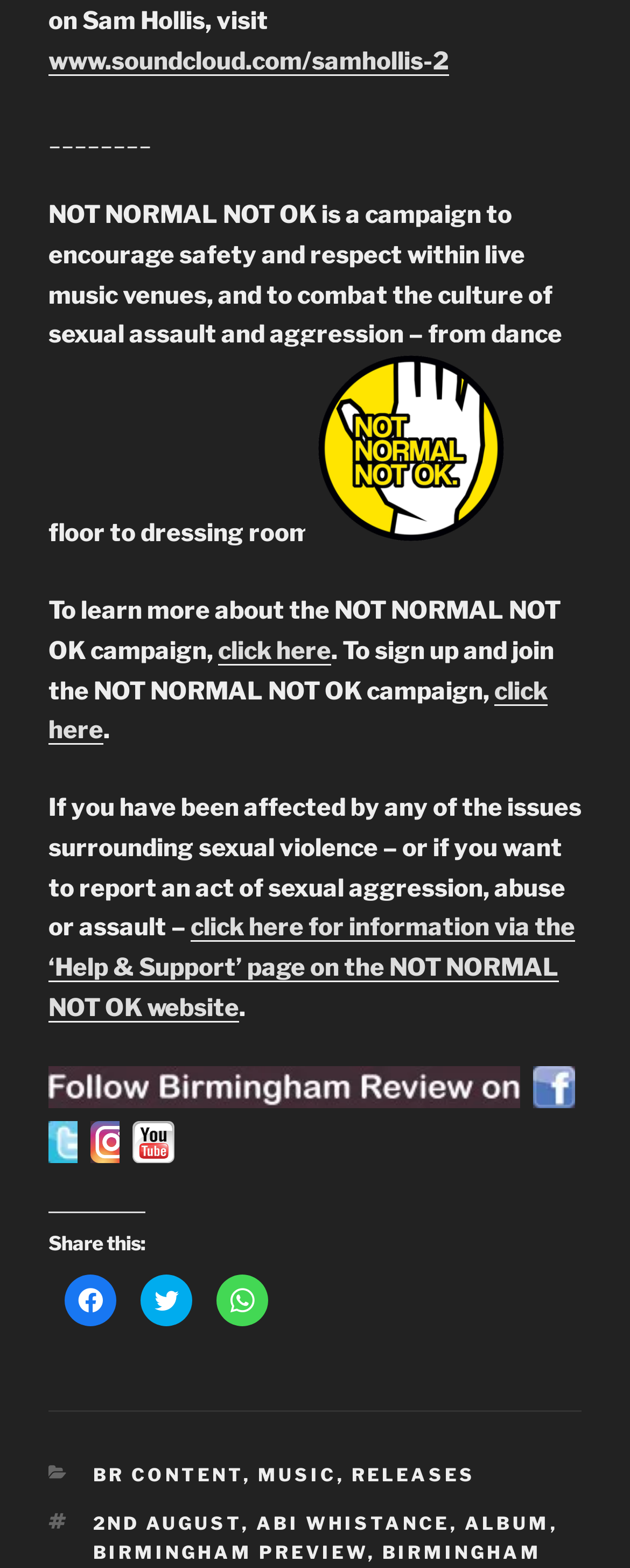Given the description of a UI element: "click here", identify the bounding box coordinates of the matching element in the webpage screenshot.

[0.346, 0.307, 0.524, 0.325]